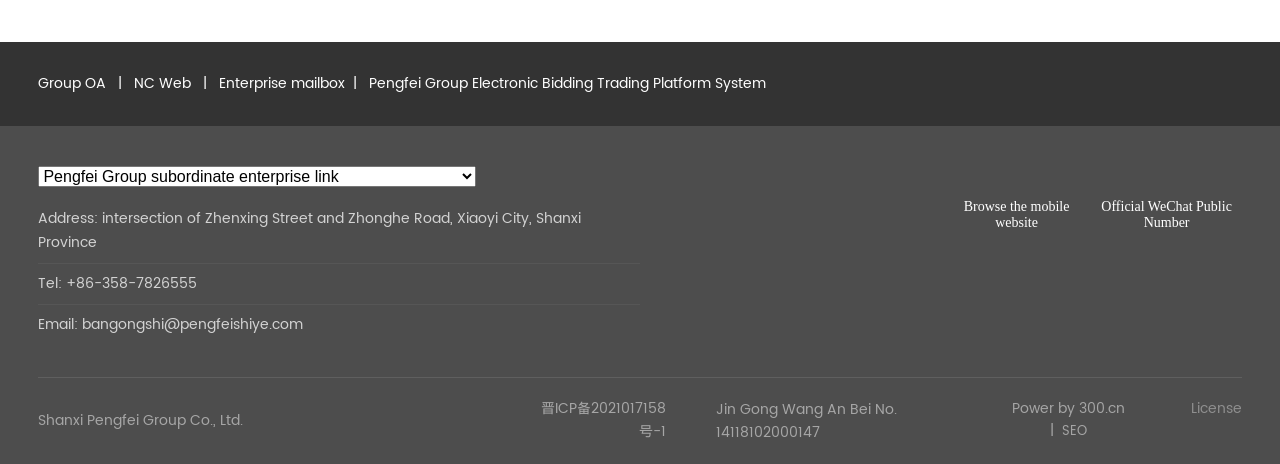Determine the coordinates of the bounding box that should be clicked to complete the instruction: "Call 358-7826555". The coordinates should be represented by four float numbers between 0 and 1: [left, top, right, bottom].

[0.08, 0.585, 0.154, 0.635]